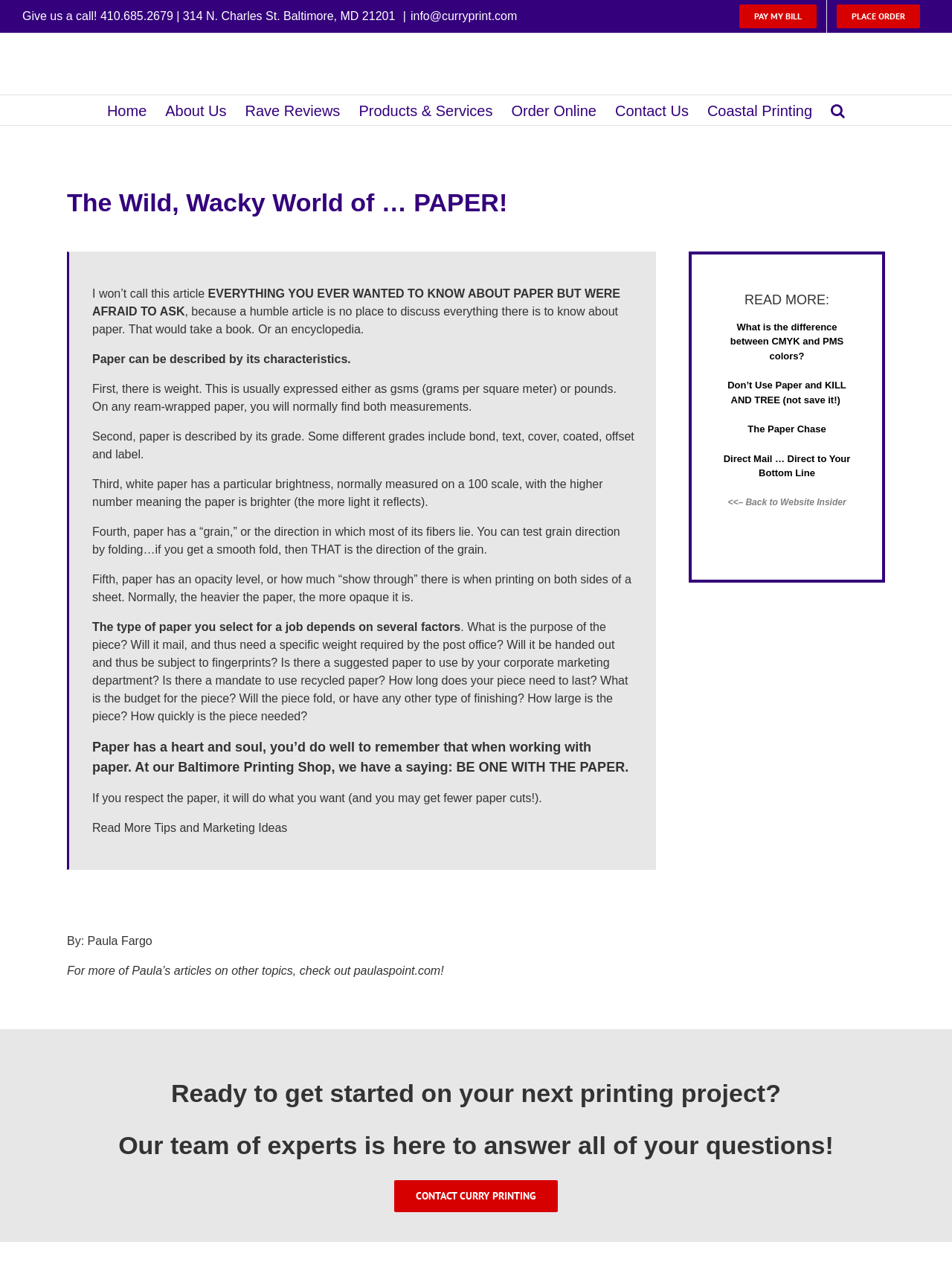Examine the image and give a thorough answer to the following question:
What is the address of the Baltimore printing shop?

The address is located in the top section of the webpage, next to the phone number and email link.